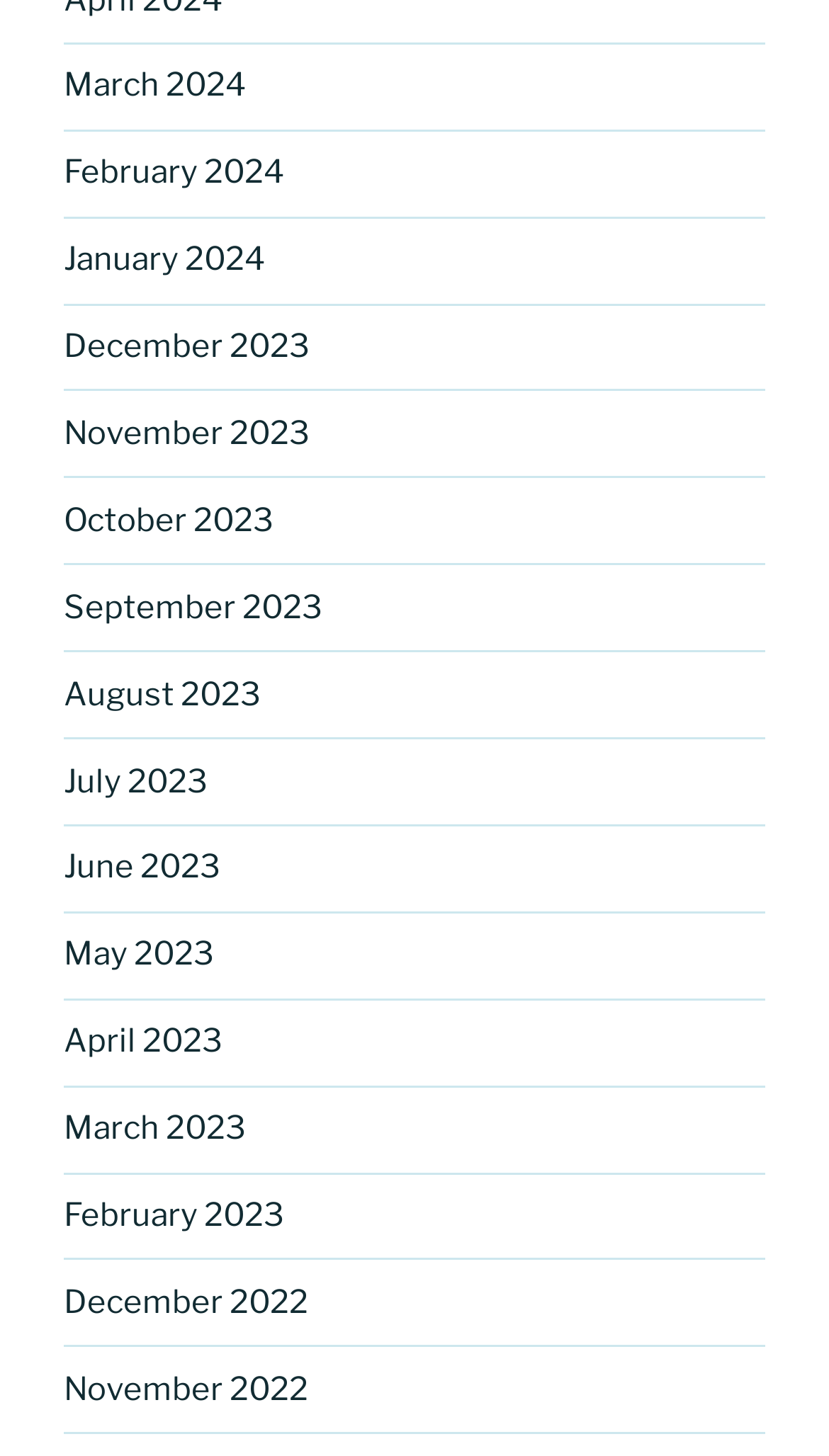Specify the bounding box coordinates of the region I need to click to perform the following instruction: "check November 2023". The coordinates must be four float numbers in the range of 0 to 1, i.e., [left, top, right, bottom].

[0.077, 0.285, 0.374, 0.311]